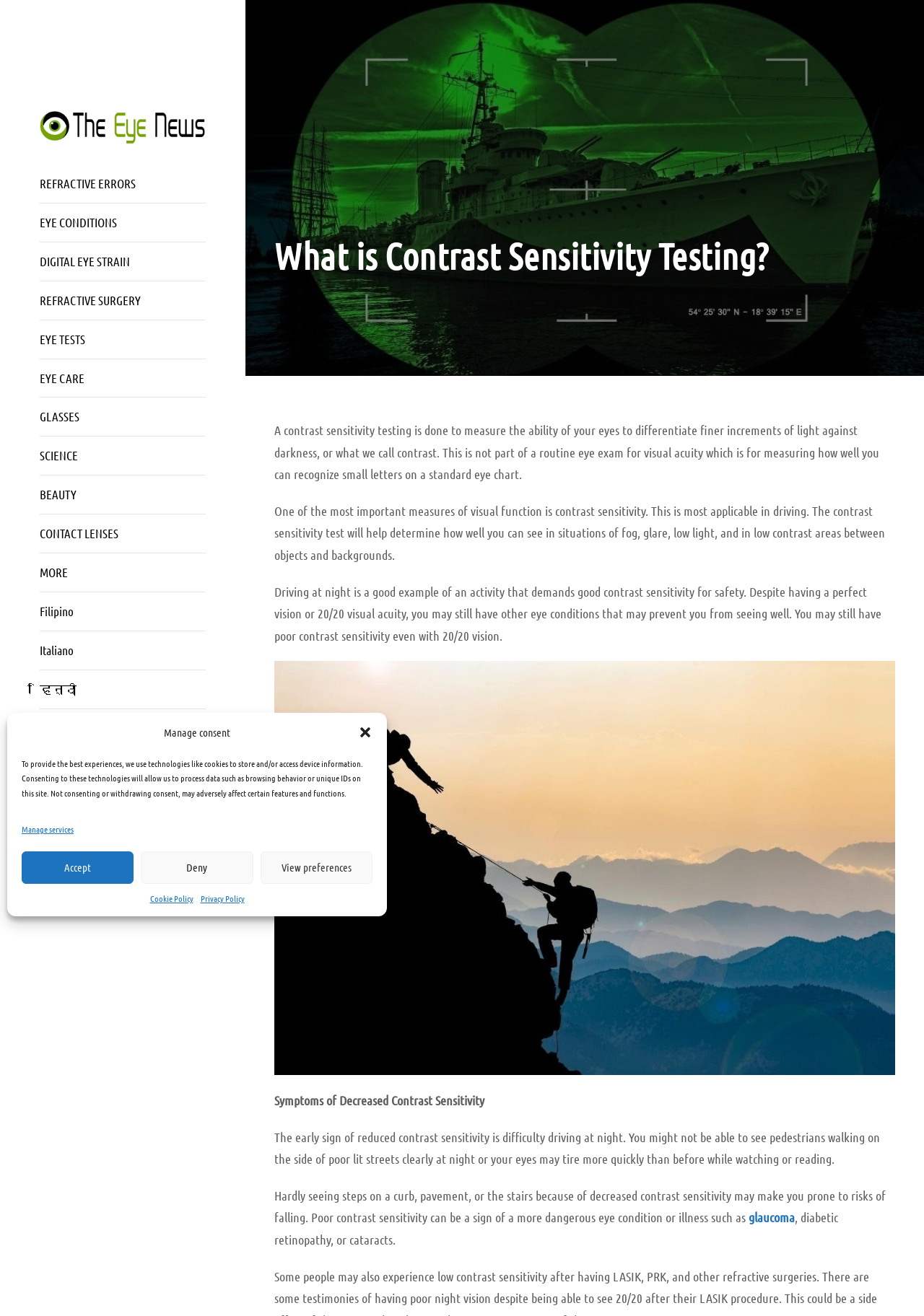Describe all significant elements and features of the webpage.

The webpage is about contrast sensitivity testing, with a focus on its importance and symptoms of decreased contrast sensitivity. At the top, there is a dialog box for managing consent, with buttons to close, accept, deny, or view preferences, as well as links to cookie and privacy policies. Below this, there is a navigation menu with links to various topics, including refractive errors, eye conditions, digital eye strain, and more.

The main content of the page is divided into sections, starting with a heading that asks "What is Contrast Sensitivity Testing?" This section explains that contrast sensitivity testing measures the ability of the eyes to differentiate between light and darkness, and is not part of a routine eye exam. It also highlights the importance of contrast sensitivity, particularly in driving, and notes that having perfect vision does not guarantee good contrast sensitivity.

Below this, there is an image related to contrast sensitivity testing. The next section is titled "Symptoms of Decreased Contrast Sensitivity" and describes the early signs of reduced contrast sensitivity, including difficulty driving at night, eye fatigue, and difficulty seeing steps or pavement due to decreased contrast. This section also mentions that poor contrast sensitivity can be a sign of more serious eye conditions or illnesses, such as glaucoma, diabetic retinopathy, or cataracts, with a link to the term "glaucoma" for further information.